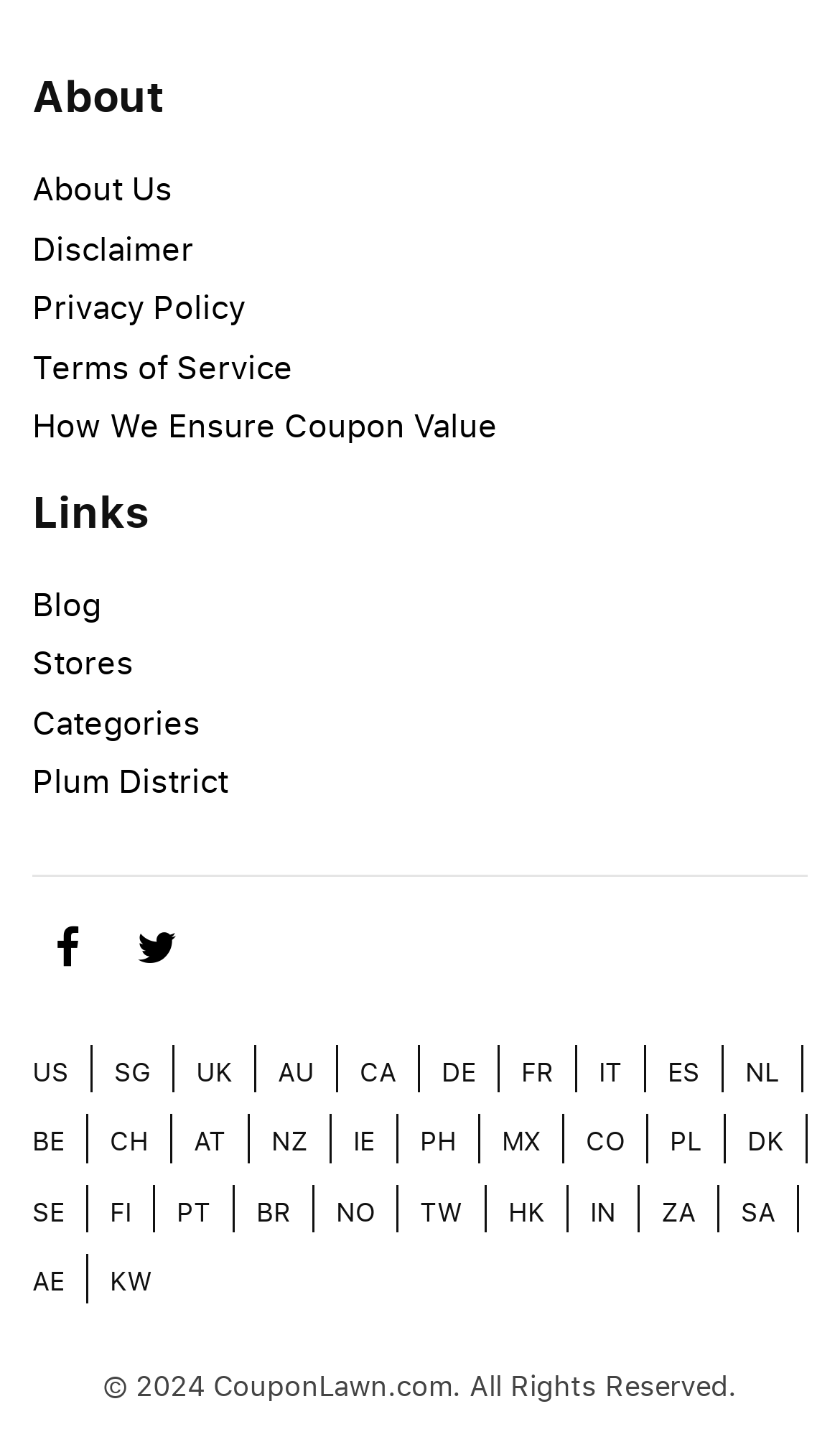Using the element description provided, determine the bounding box coordinates in the format (top-left x, top-left y, bottom-right x, bottom-right y). Ensure that all values are floating point numbers between 0 and 1. Element description: NO

[0.4, 0.83, 0.446, 0.855]